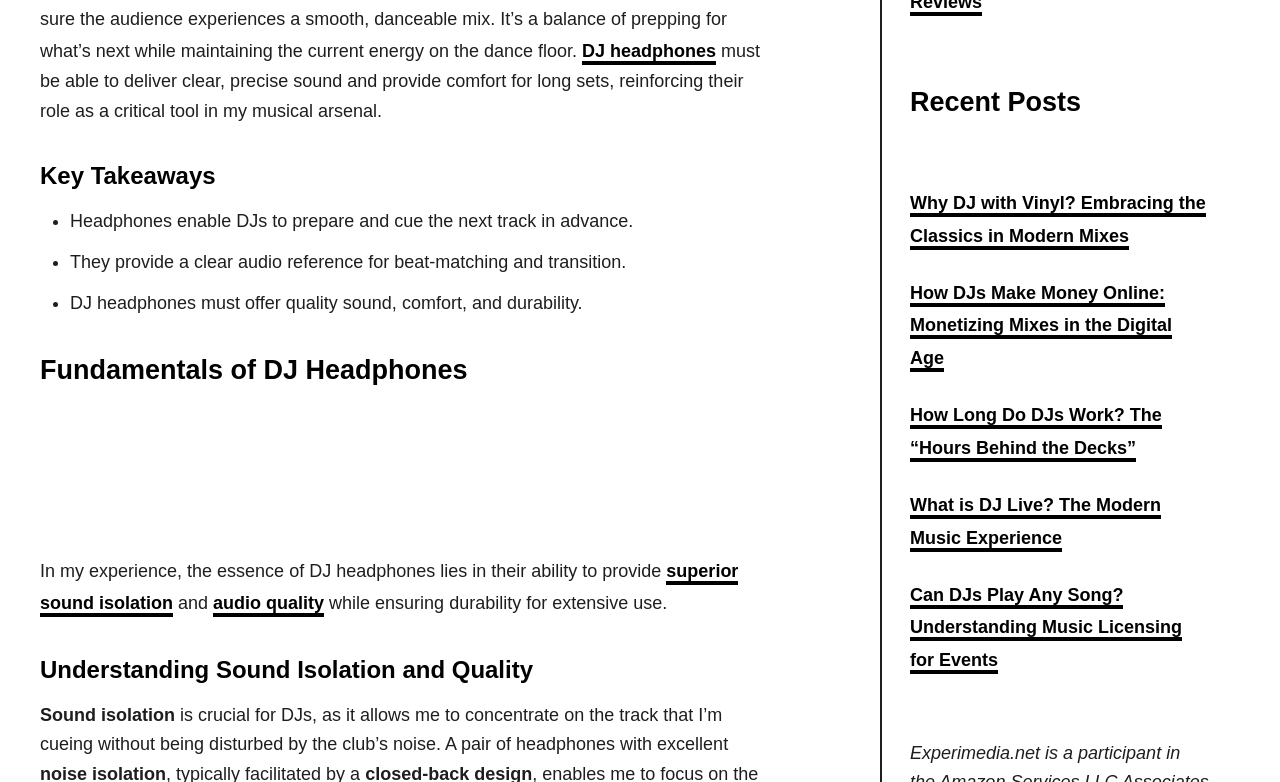Given the element description "superior sound isolation", identify the bounding box of the corresponding UI element.

[0.031, 0.717, 0.577, 0.79]